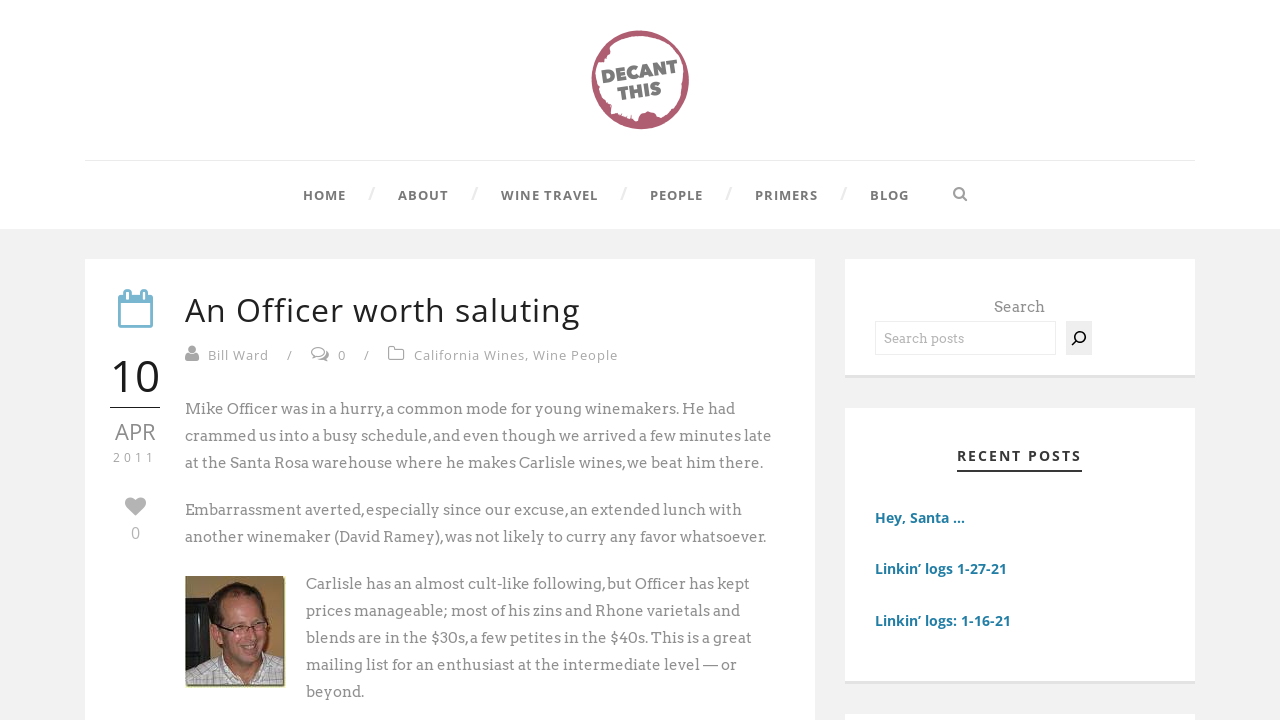What is the price range of Carlisle wines?
Based on the screenshot, answer the question with a single word or phrase.

$30s to $40s